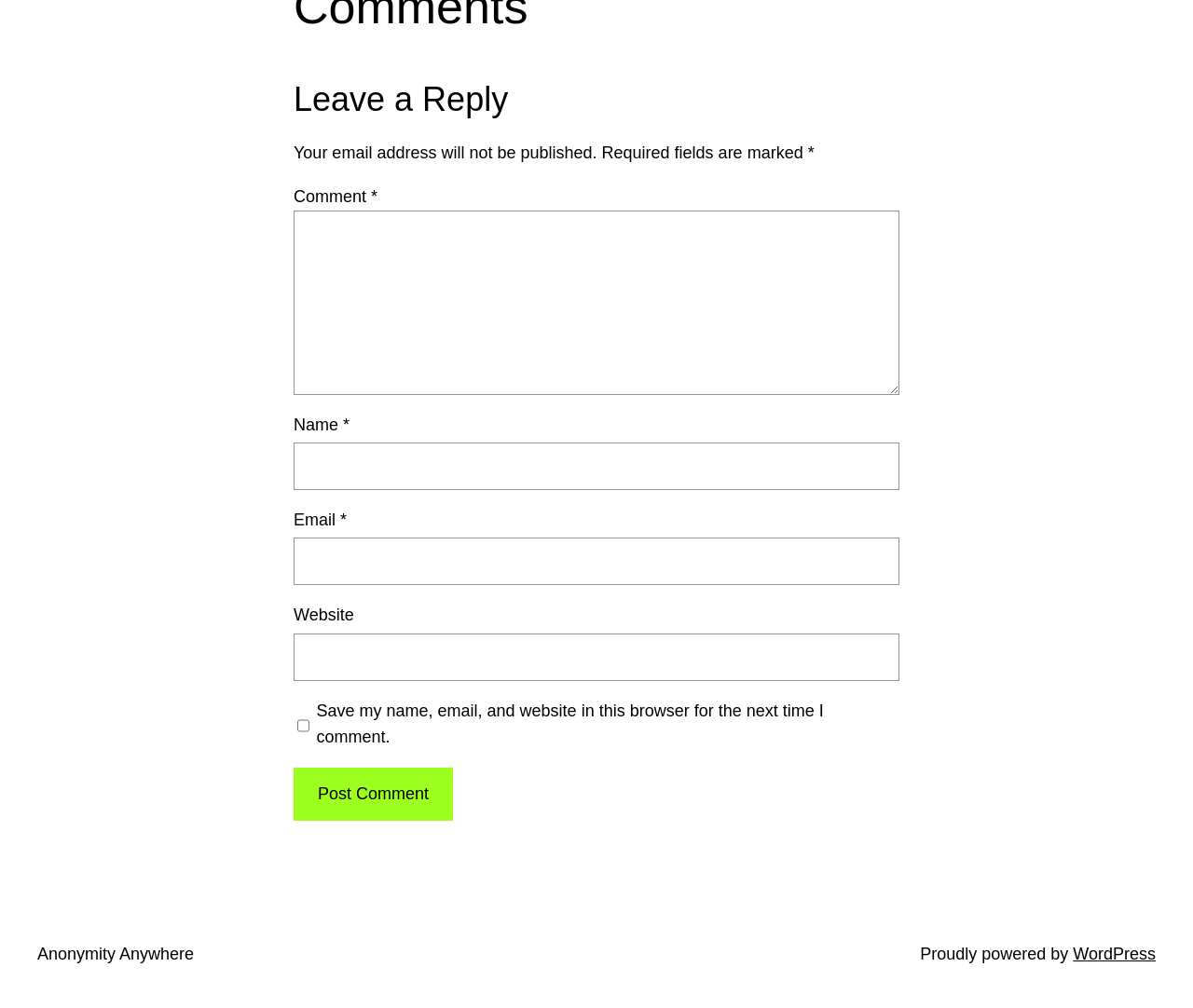Please determine the bounding box coordinates of the area that needs to be clicked to complete this task: 'Click the Post Comment button'. The coordinates must be four float numbers between 0 and 1, formatted as [left, top, right, bottom].

[0.246, 0.762, 0.38, 0.814]